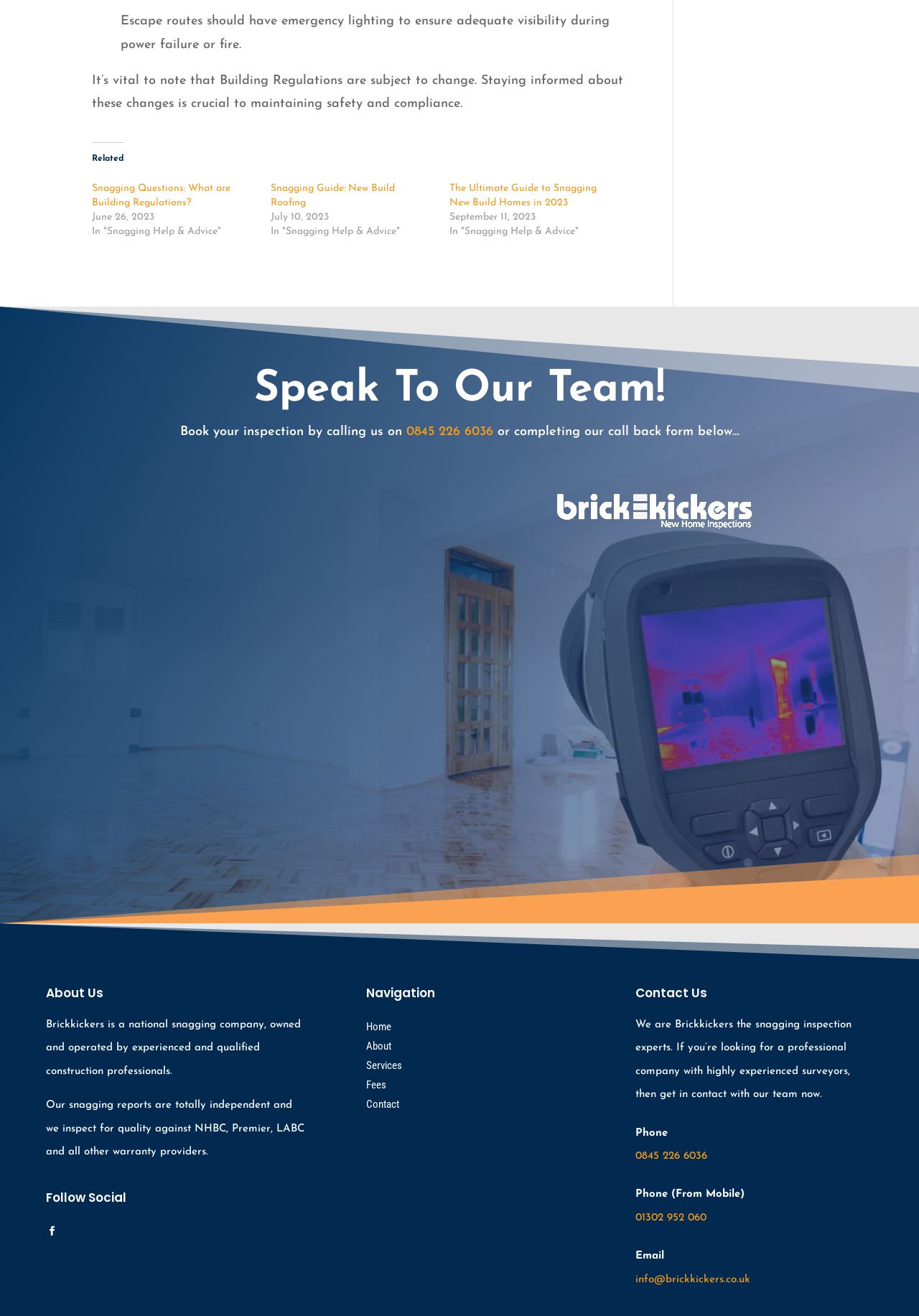Please reply to the following question using a single word or phrase: 
What is the company's email address?

info@brickkickers.co.uk